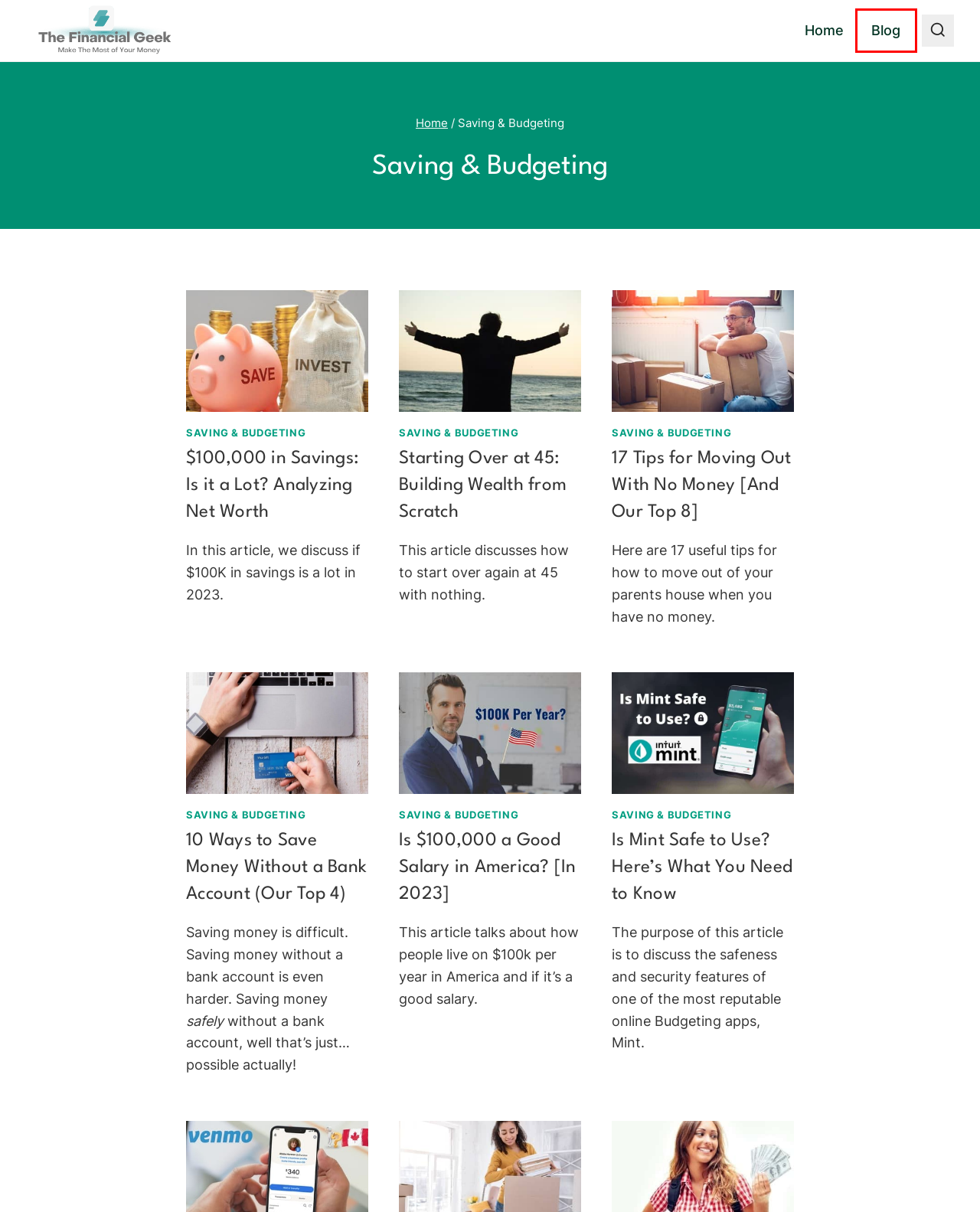Examine the screenshot of a webpage featuring a red bounding box and identify the best matching webpage description for the new page that results from clicking the element within the box. Here are the options:
A. $100,000 in Savings: Is it a Lot? Analyzing Net Worth
B. 17 Tips for Moving Out With No Money [And Our Top 8]
C. 10 Ways to Save Money Without a Bank Account (Our Top 4)
D. Is $100,000 a Good Salary in America? [In 2023]
E. Starting Over at 45: Building Wealth from Scratch
F. Blog | The Financial Geek
G. Home | The Financial Geek
H. Is Mint Safe to Use? Here's What You Need to Know

F